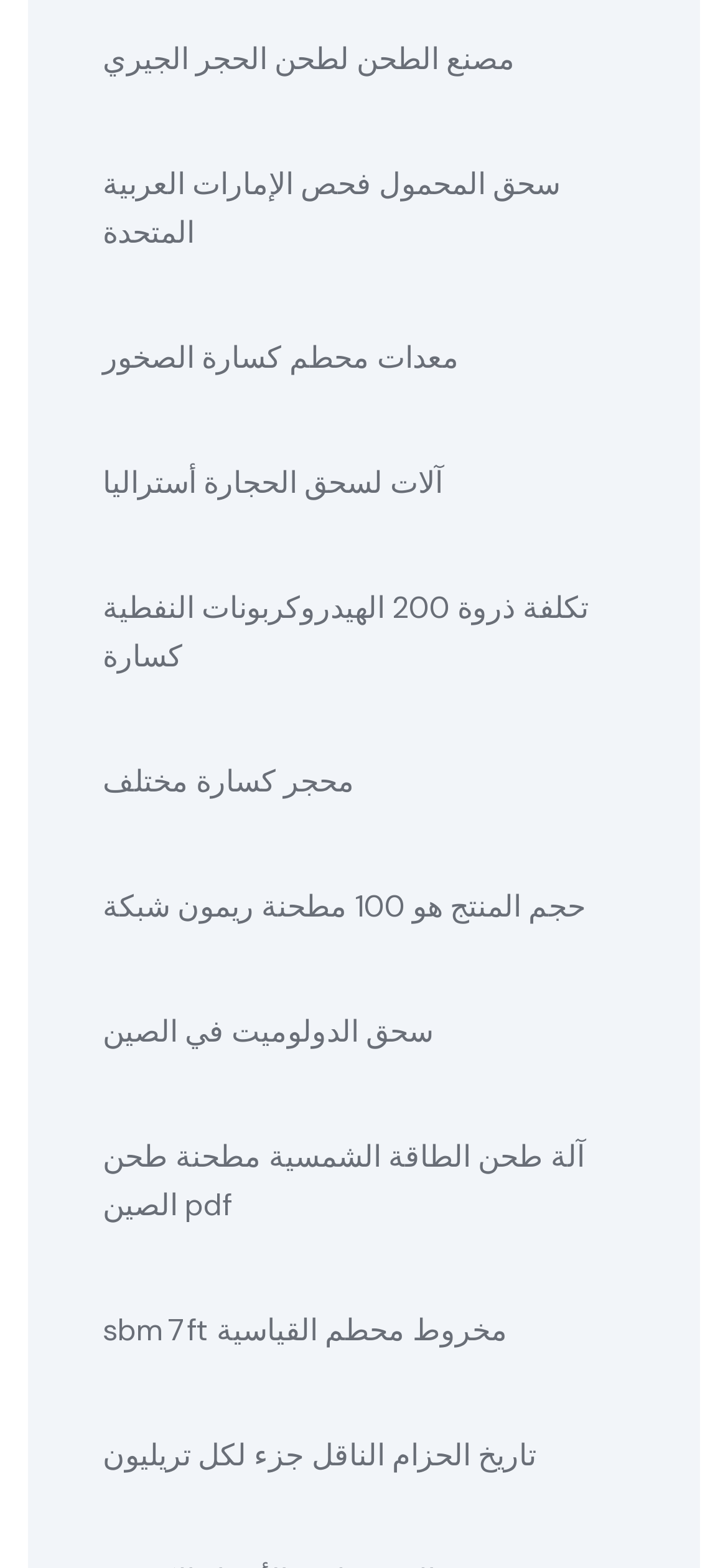Please determine the bounding box coordinates for the element that should be clicked to follow these instructions: "Explore rock crushing equipment".

[0.141, 0.213, 0.631, 0.244]